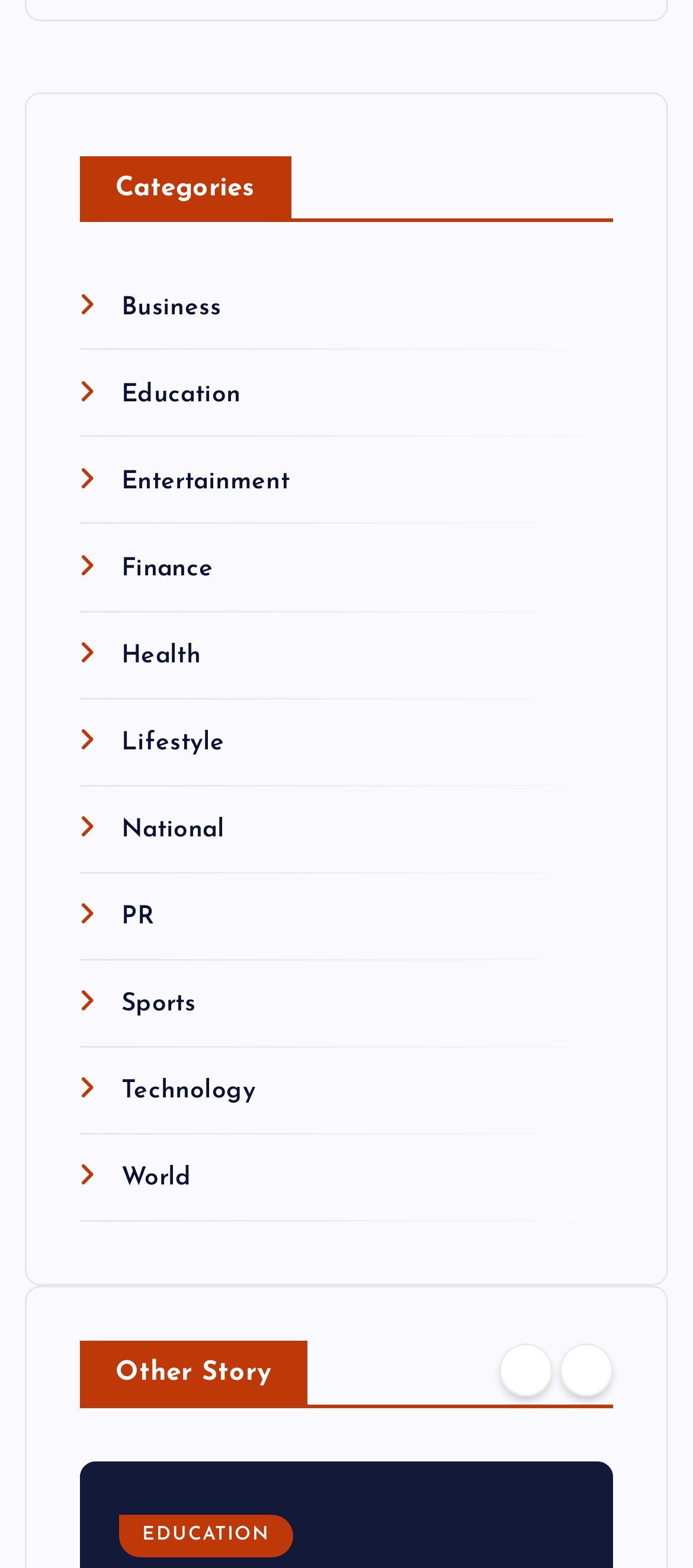Locate the bounding box coordinates of the element you need to click to accomplish the task described by this instruction: "Go to Education page".

[0.171, 0.966, 0.424, 0.993]